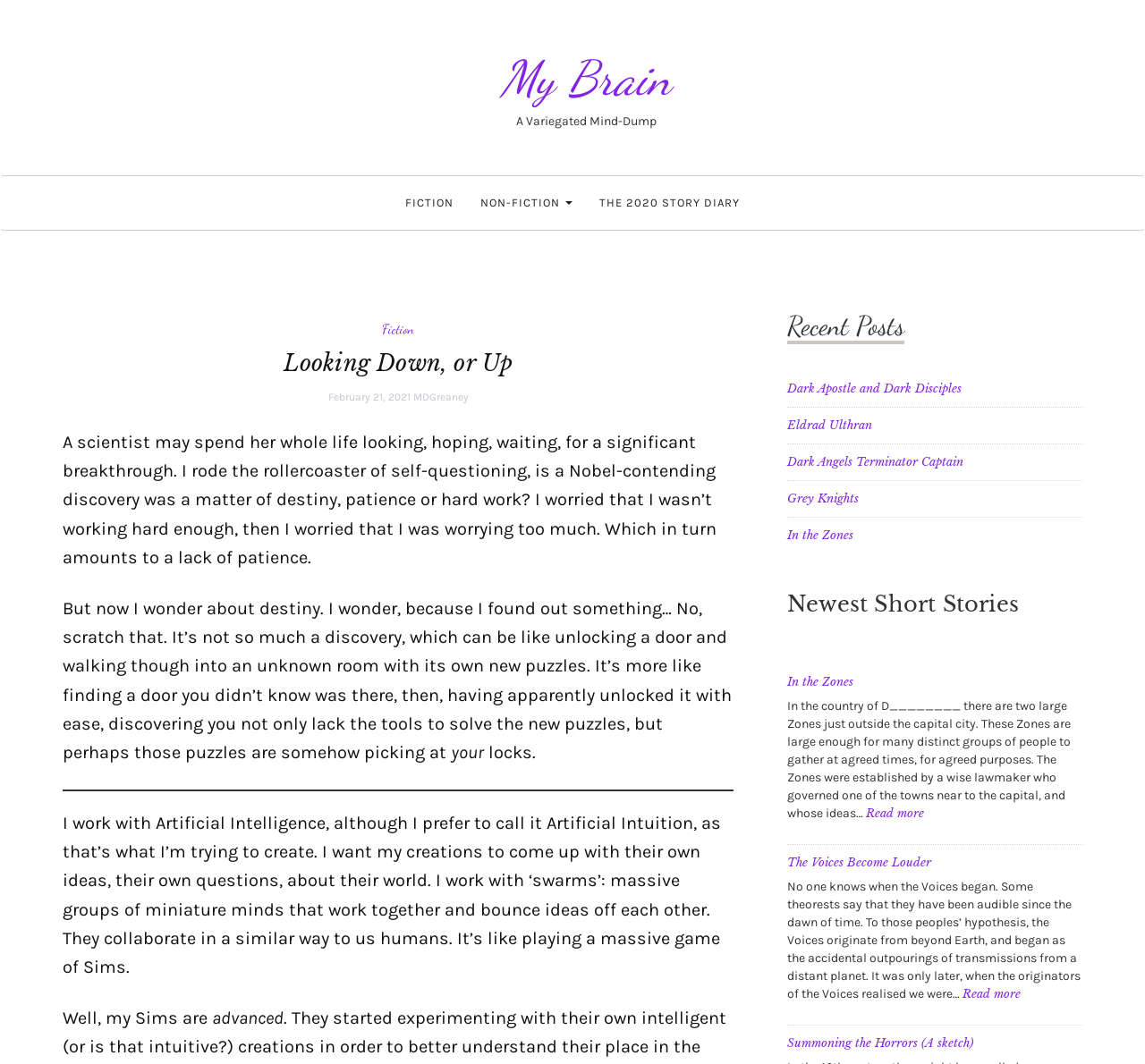What is the theme of the short story 'In the Zones'?
Please give a detailed and elaborate answer to the question.

The theme of the short story 'In the Zones' can be inferred from the text 'In the country of D________ there are two large Zones just outside the capital city.' which suggests that the story is about zones or areas in a country.